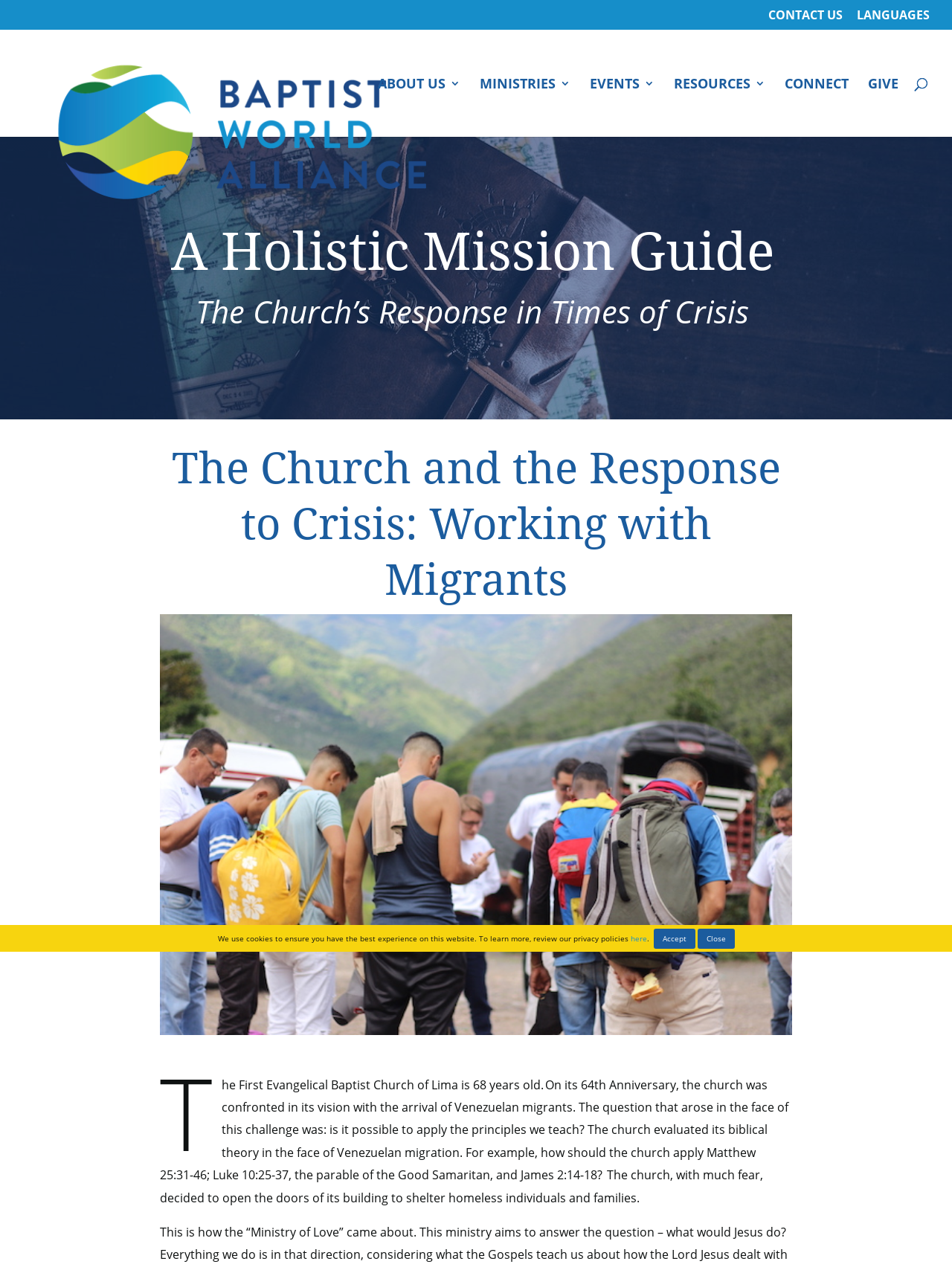Identify the bounding box coordinates of the clickable region to carry out the given instruction: "Click CONTACT US".

[0.807, 0.007, 0.885, 0.023]